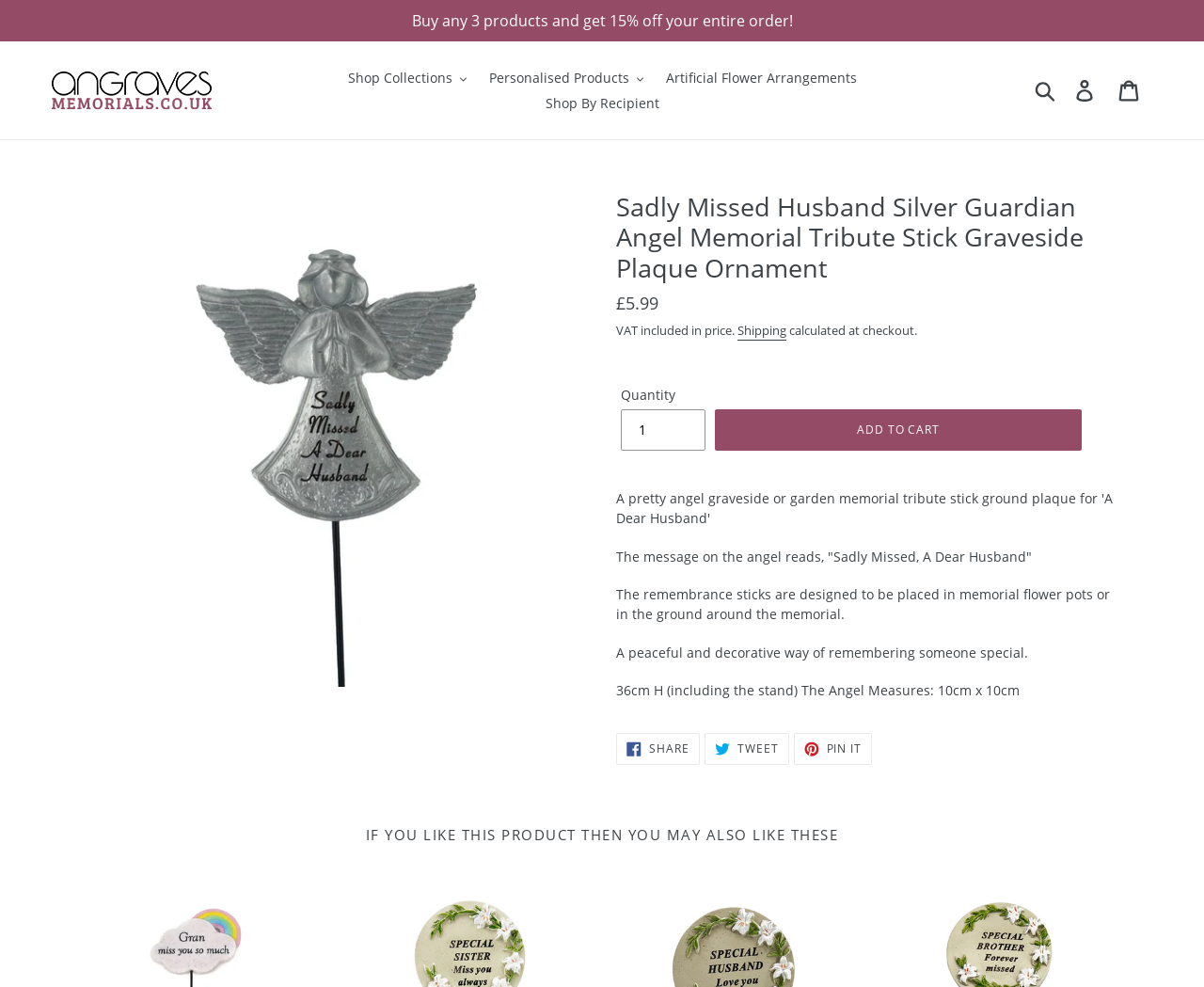What is the material of the flower arrangements mentioned on the page?
Please respond to the question with a detailed and well-explained answer.

I found the material of the flower arrangements by looking at the link element that mentions 'Artificial Flower Arrangements'.